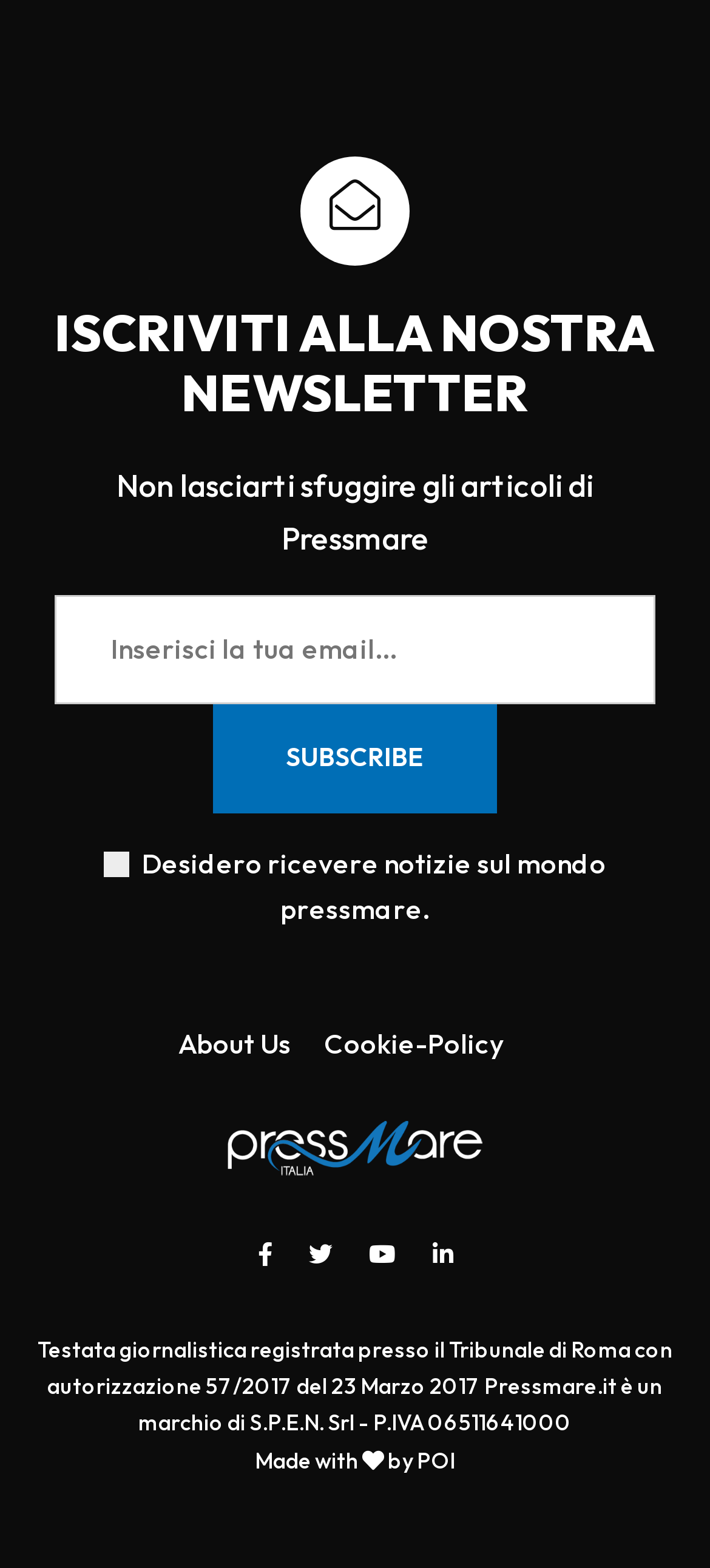What is the purpose of the textbox? Based on the image, give a response in one word or a short phrase.

To insert email